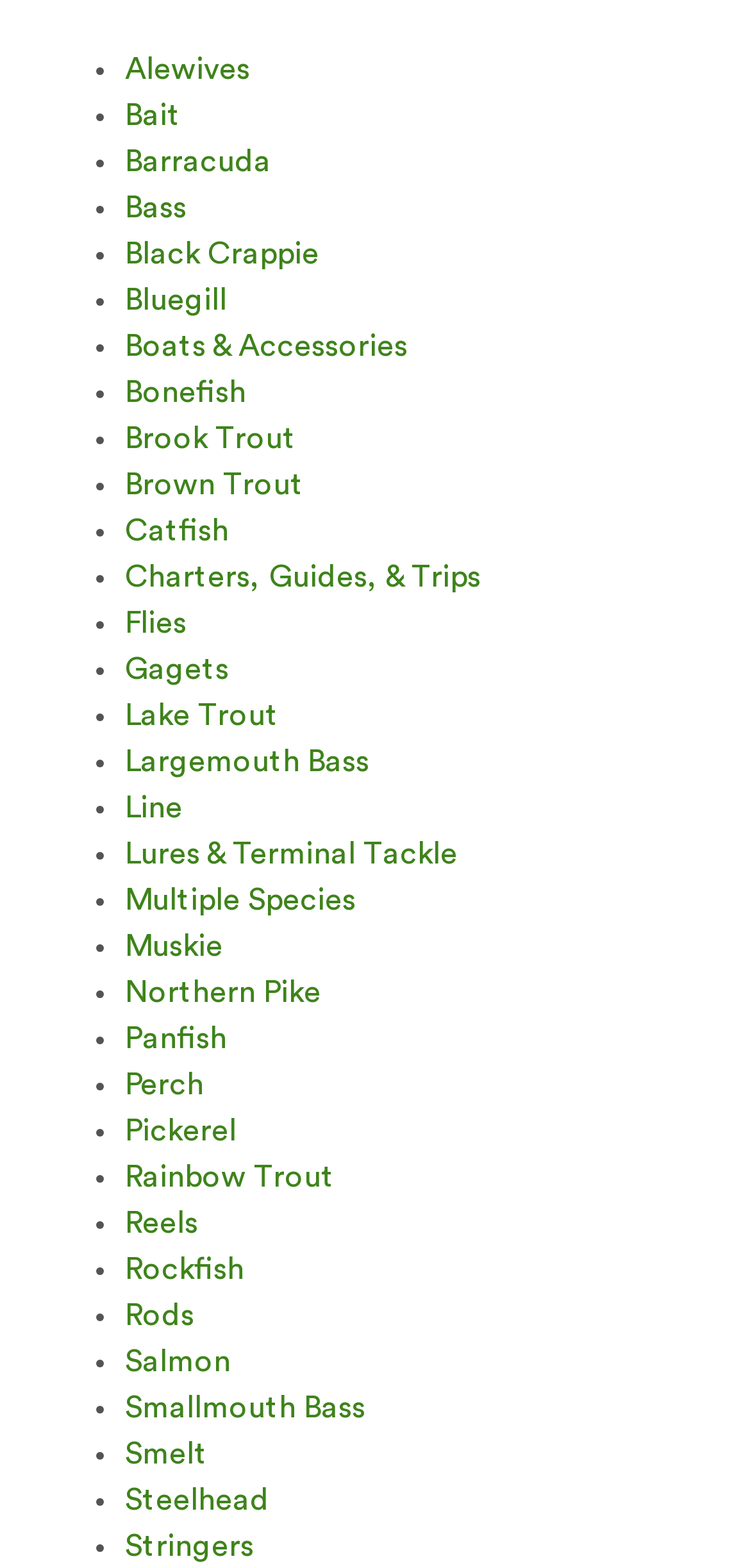Please find the bounding box coordinates of the element that you should click to achieve the following instruction: "Learn about Panfish". The coordinates should be presented as four float numbers between 0 and 1: [left, top, right, bottom].

[0.167, 0.652, 0.303, 0.672]